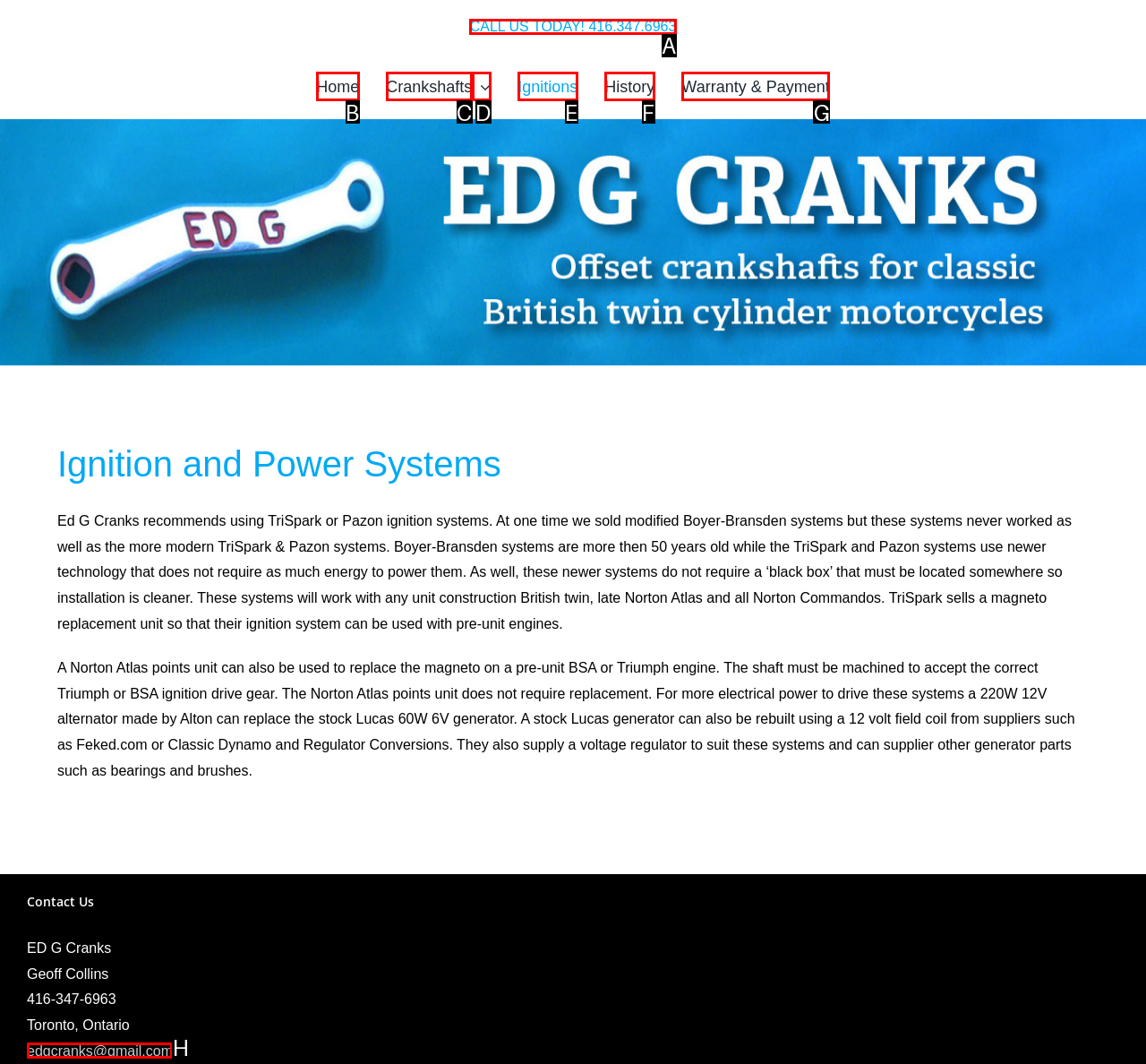Tell me which element should be clicked to achieve the following objective: Call the phone number
Reply with the letter of the correct option from the displayed choices.

A